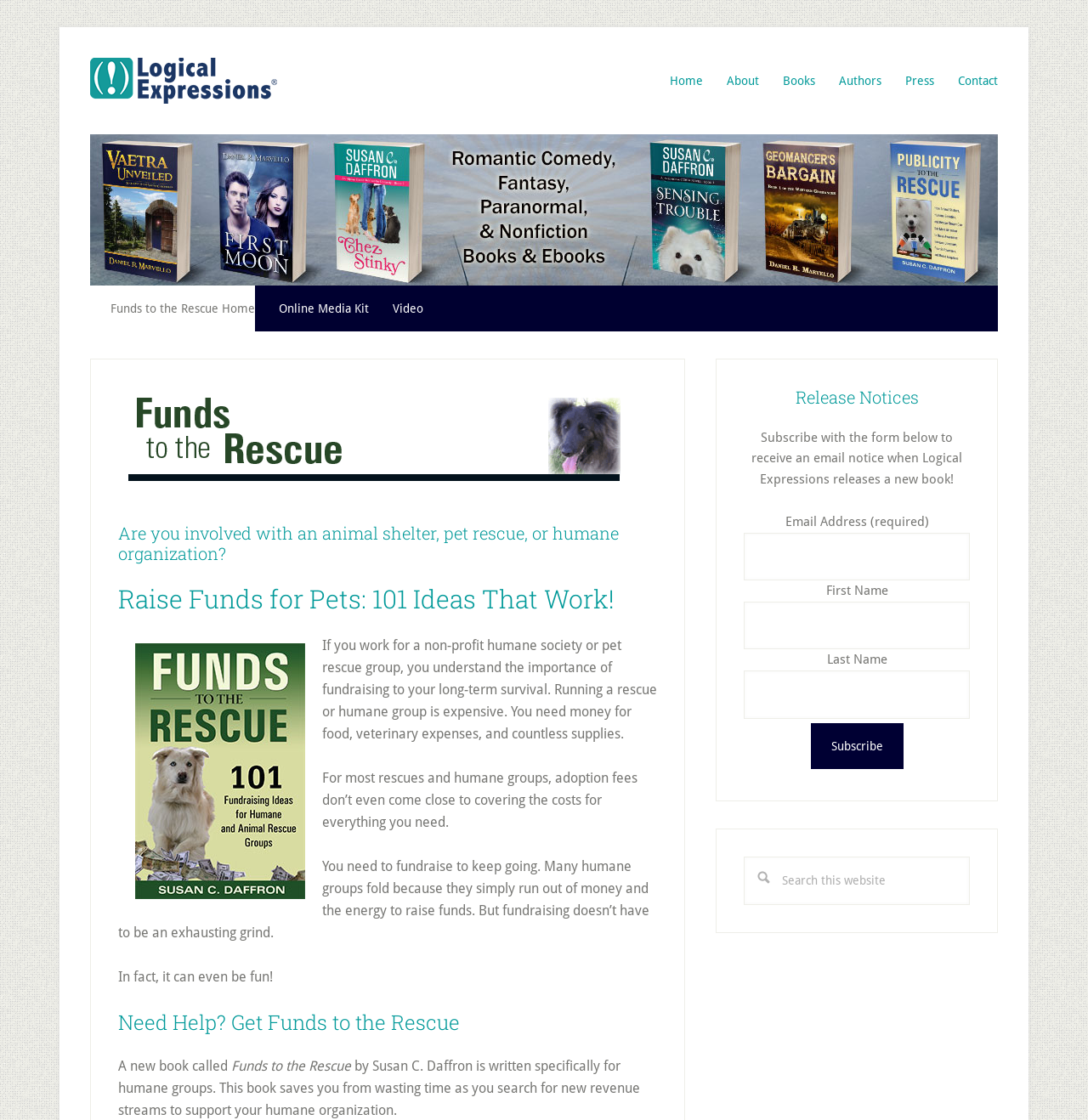Locate the bounding box coordinates of the element I should click to achieve the following instruction: "Click the 'Contact' link".

[0.862, 0.052, 0.917, 0.093]